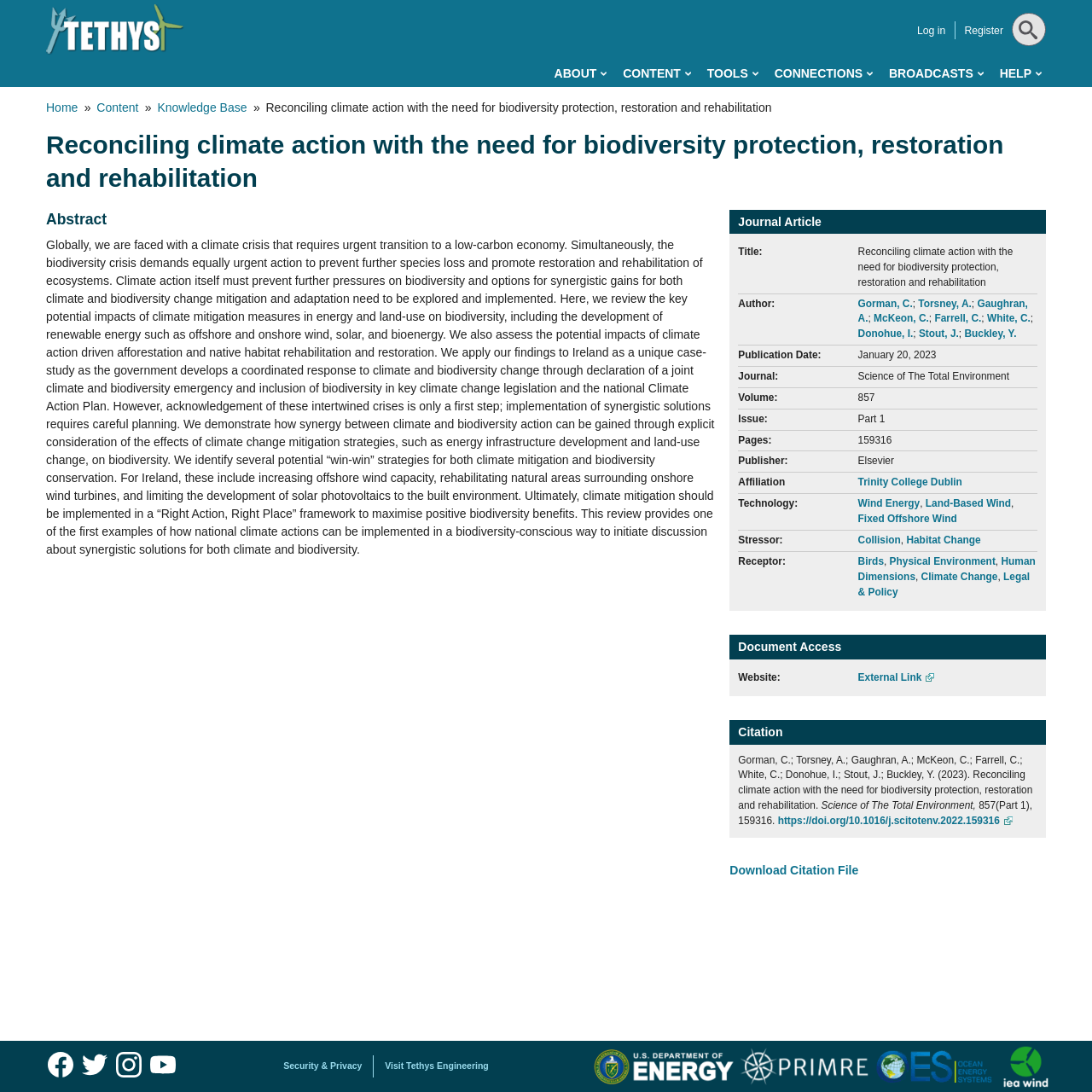Create a detailed summary of the webpage's content and design.

This webpage is focused on an article titled "Reconciling climate action with the need for biodiversity protection, restoration and rehabilitation." The page has a navigation menu at the top, with links to "About," "Content," "Tools," "Connections," "Broadcasts," and "Help." Below the navigation menu, there is a breadcrumb trail showing the path from "Home" to "Content" to "Knowledge Base" and finally to the current article.

The article itself is divided into sections, with headings such as "Journal Article," "Document Access," and "Citation." The "Journal Article" section provides details about the article, including the title, authors, publication date, journal, volume, issue, pages, publisher, and affiliation. The authors are listed with links to their names, and the publication date is specified as January 20, 2023. The article is related to wind energy, land-based wind, and fixed offshore wind, and it discusses the impact of climate change on birds and the physical environment.

The "Document Access" section provides a link to an external website, and the "Citation" section displays the article's citation in a formatted style. There are also links to related topics, such as collision, habitat change, and human dimensions, which are listed with commas separating them.

At the top-right corner of the page, there are links to "Log in" and "Register." The Tethys logo is displayed at the top-left corner, with a link to the Environmental Effects of Wind and Marine Renewable Energy. A "Skip to main content" link is also available at the top of the page.